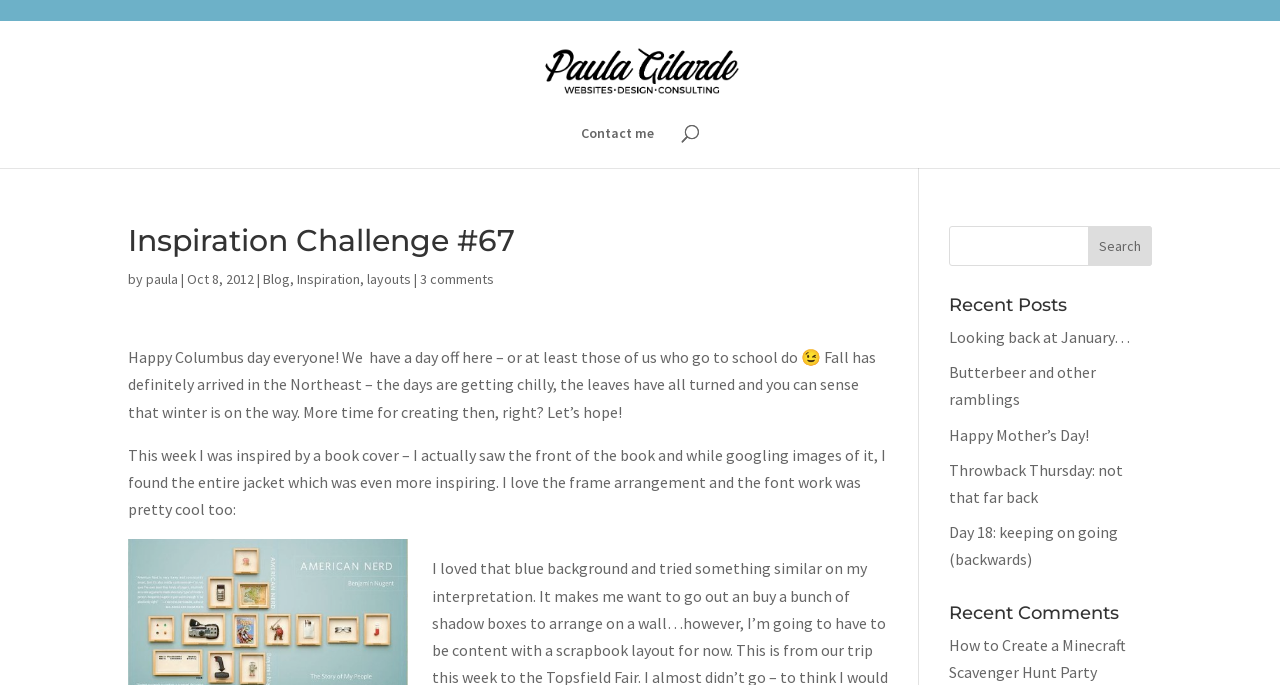Find the bounding box coordinates of the clickable element required to execute the following instruction: "View all comments". Provide the coordinates as four float numbers between 0 and 1, i.e., [left, top, right, bottom].

[0.328, 0.394, 0.386, 0.42]